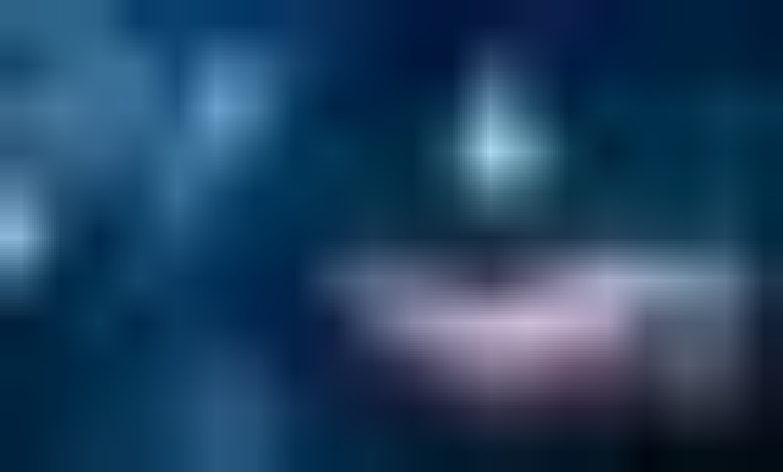Refer to the image and provide an in-depth answer to the question:
What is the effect of light and shadow in the image?

According to the caption, the use of light and shadow in the image enhances the thematic connection to the ease and simplicity of torrenting, making it an appealing illustration of the related content. This suggests that the lighting in the image is carefully designed to emphasize the convenience and accessibility of torrent technology.